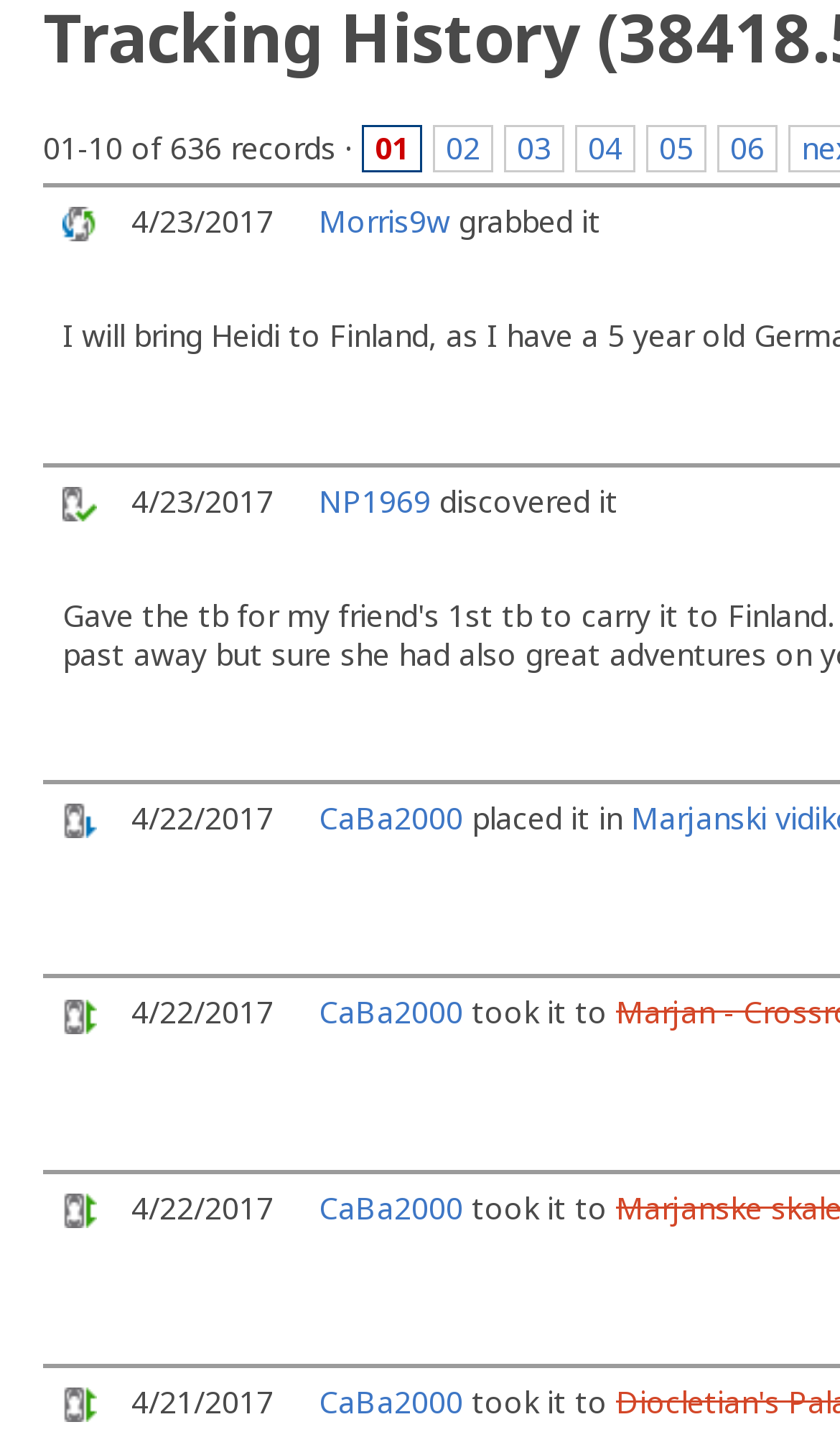What is the total number of records?
Using the picture, provide a one-word or short phrase answer.

636